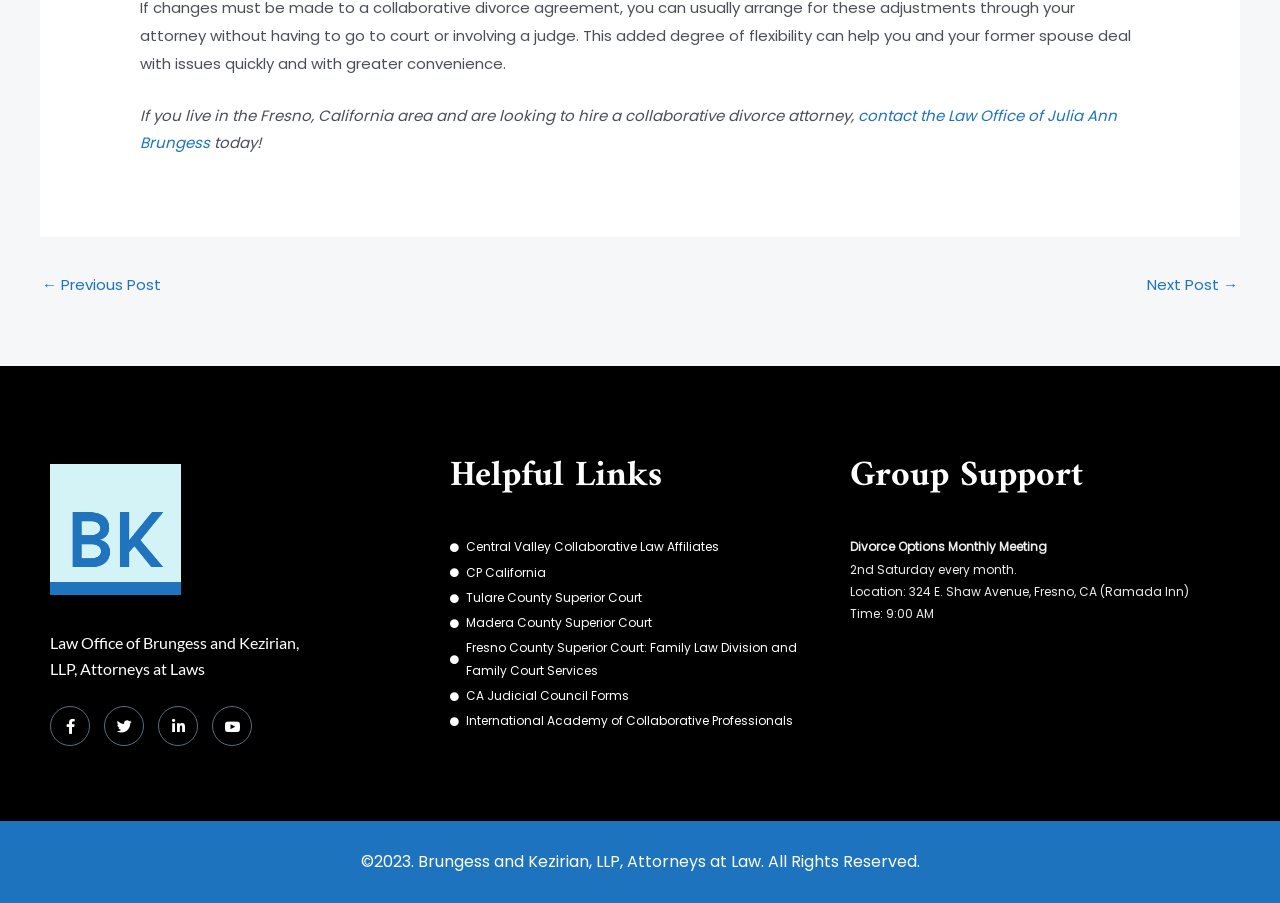Determine the bounding box coordinates of the clickable region to follow the instruction: "go to previous post".

[0.033, 0.298, 0.126, 0.337]